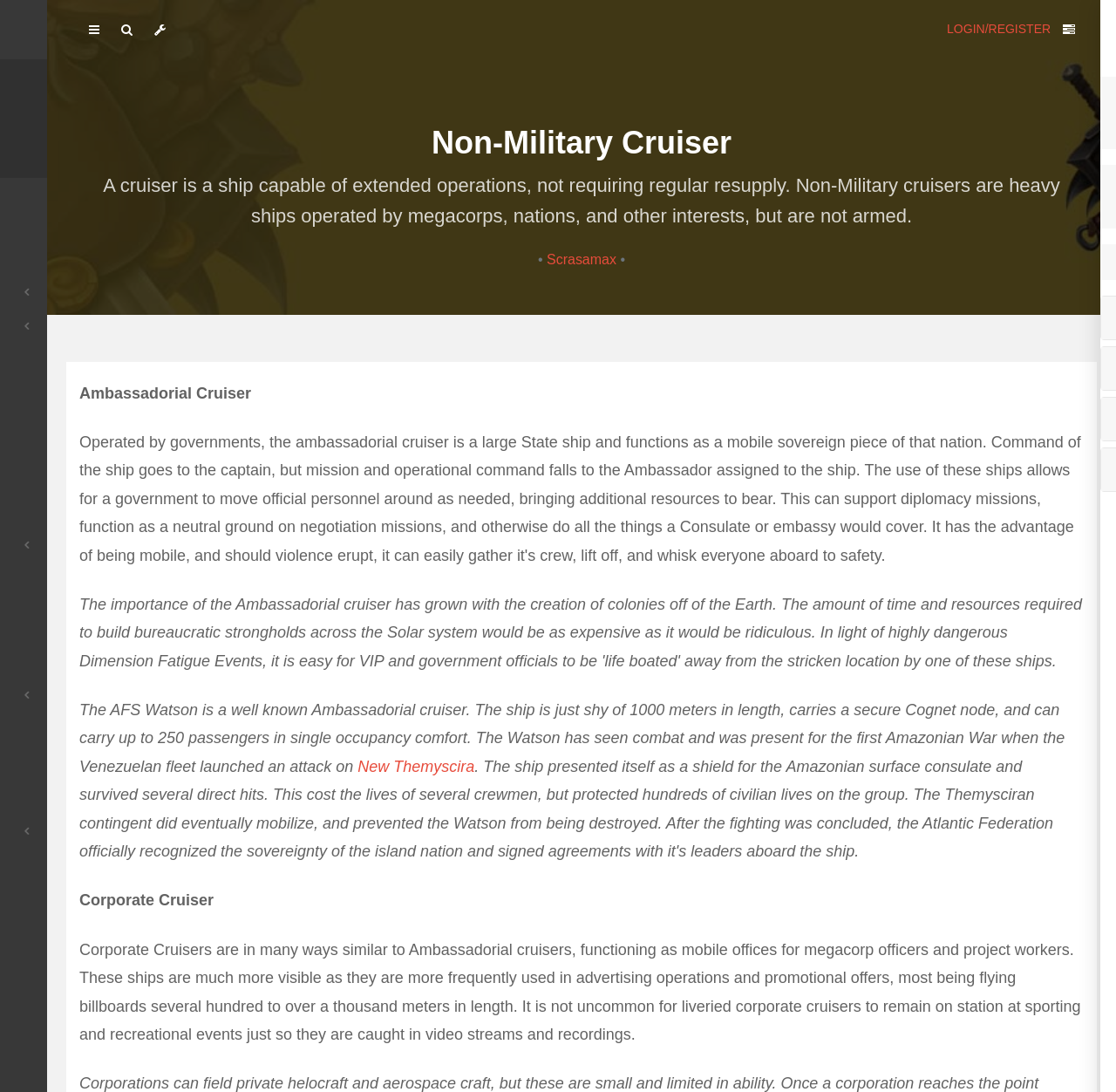Bounding box coordinates should be provided in the format (top-left x, top-left y, bottom-right x, bottom-right y) with all values between 0 and 1. Identify the bounding box for this UI element: My Campaigns

[0.0, 0.622, 0.18, 0.653]